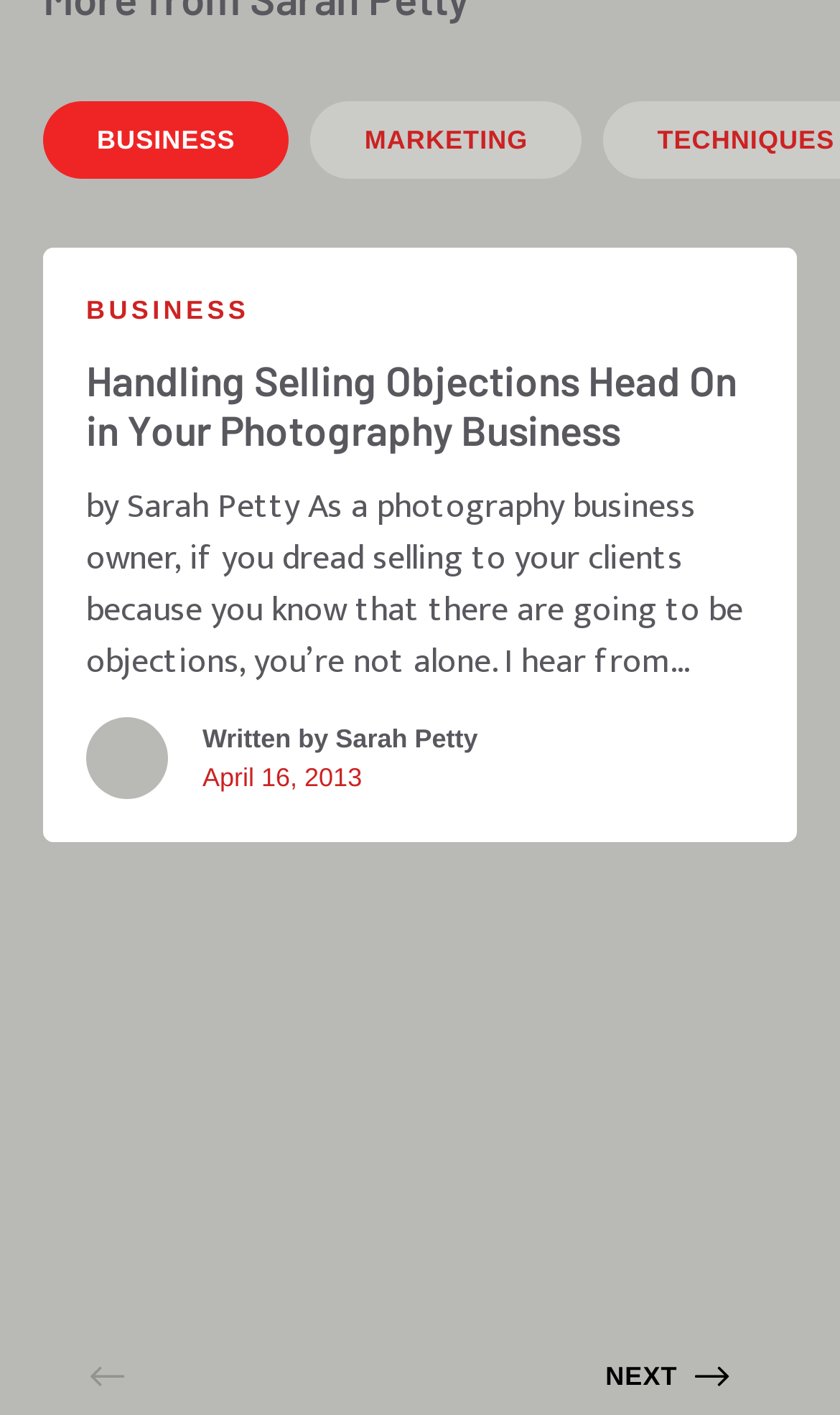Please identify the bounding box coordinates of the region to click in order to complete the given instruction: "check the date of the article". The coordinates should be four float numbers between 0 and 1, i.e., [left, top, right, bottom].

[0.241, 0.539, 0.431, 0.56]